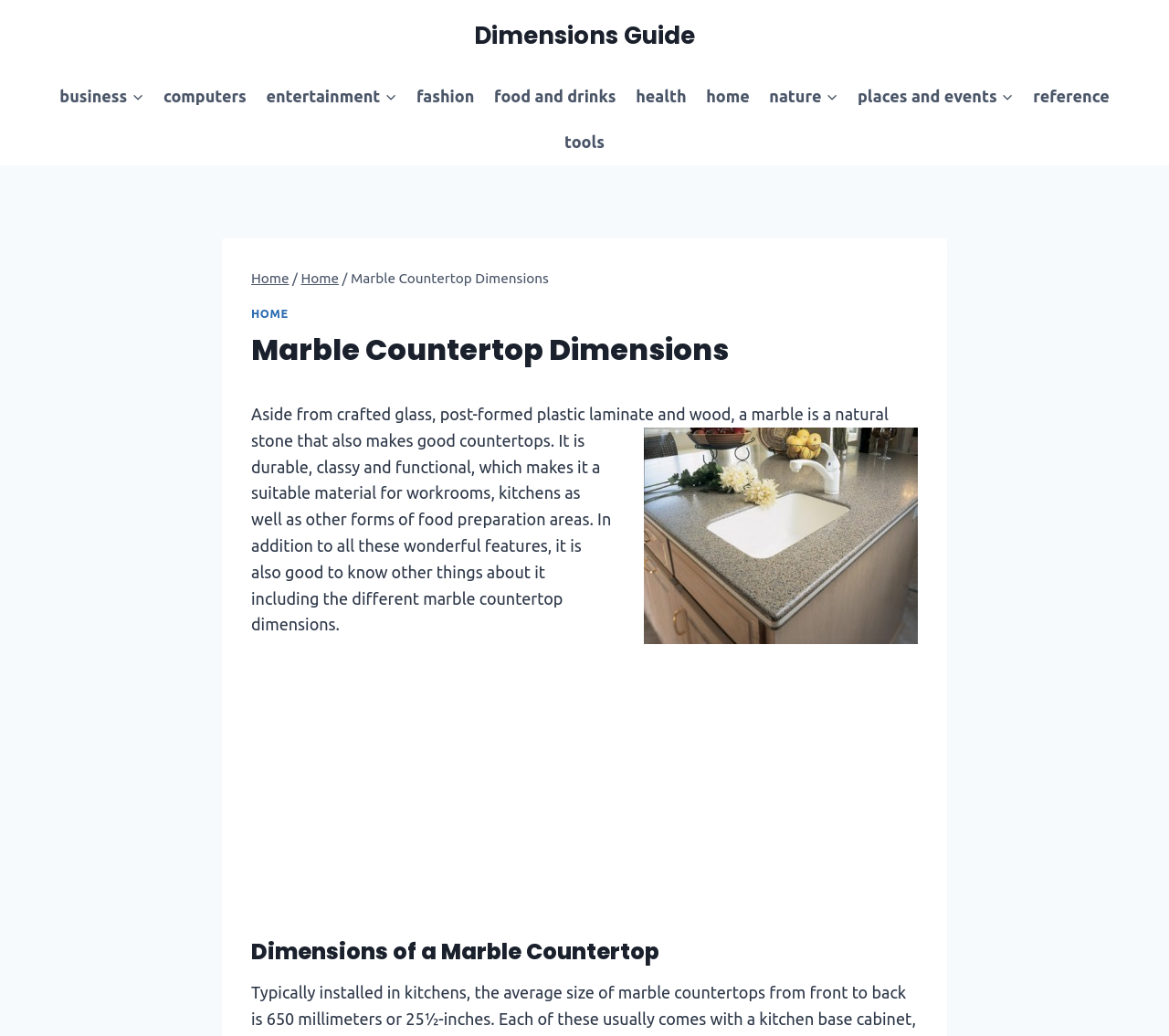Illustrate the webpage's structure and main components comprehensively.

The webpage is about marble countertop dimensions, providing a guide to the dimensions of marble countertops. At the top, there is a primary navigation menu with links to various categories such as business, computers, entertainment, fashion, and more. Below the navigation menu, there is a header section with breadcrumbs showing the current page's location, which is "Home > Marble Countertop Dimensions". 

The main content area has a heading "Marble Countertop Dimensions" and a brief introduction to marble countertops, describing them as a natural stone suitable for workrooms, kitchens, and other food preparation areas. There is an image of a marble countertop on the right side of the introduction. 

Below the introduction, there is a section of text discussing the benefits of marble countertops, including their durability, classiness, and functionality. This section also mentions the importance of knowing the different marble countertop dimensions. 

Further down, there is an iframe containing an advertisement. Finally, there is a heading "Dimensions of a Marble Countertop" which likely leads to the main content of the webpage, providing detailed information about the dimensions of marble countertops.